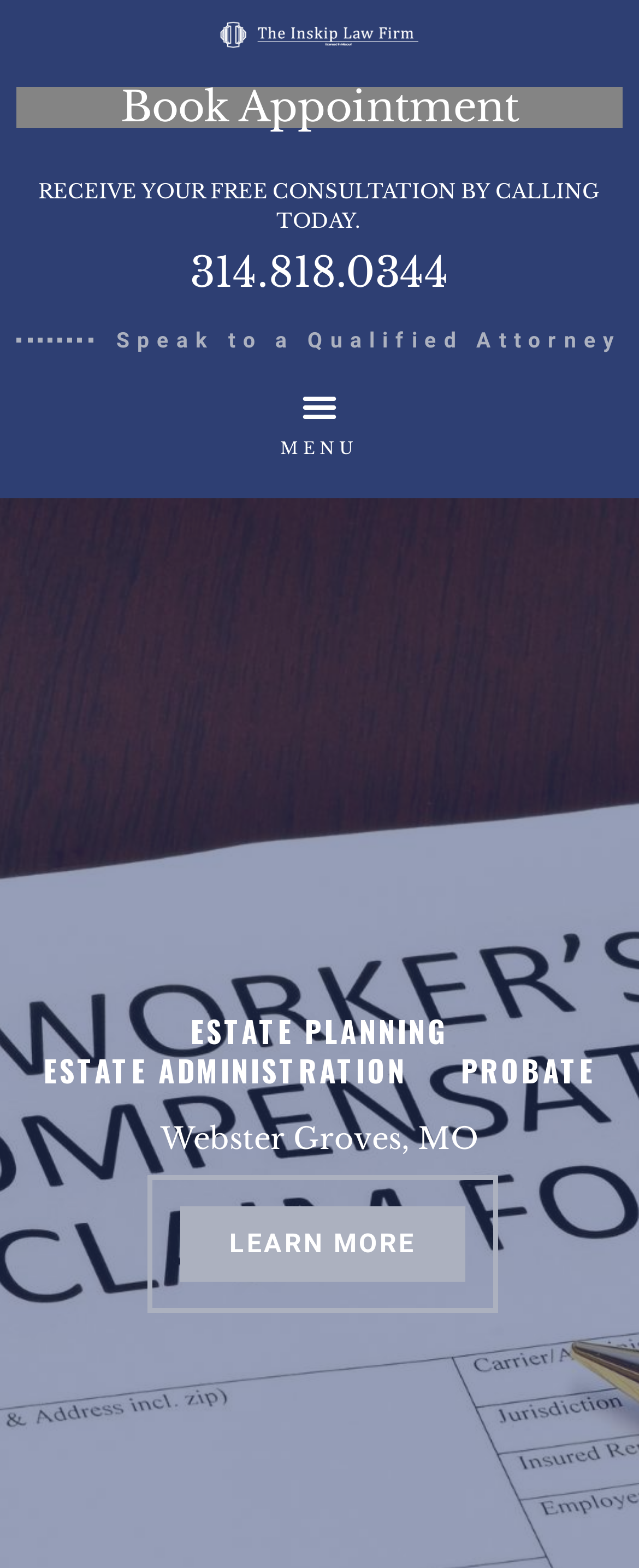Please provide the bounding box coordinate of the region that matches the element description: alt="Inskip Law Firm Logo White". Coordinates should be in the format (top-left x, top-left y, bottom-right x, bottom-right y) and all values should be between 0 and 1.

[0.026, 0.009, 0.974, 0.034]